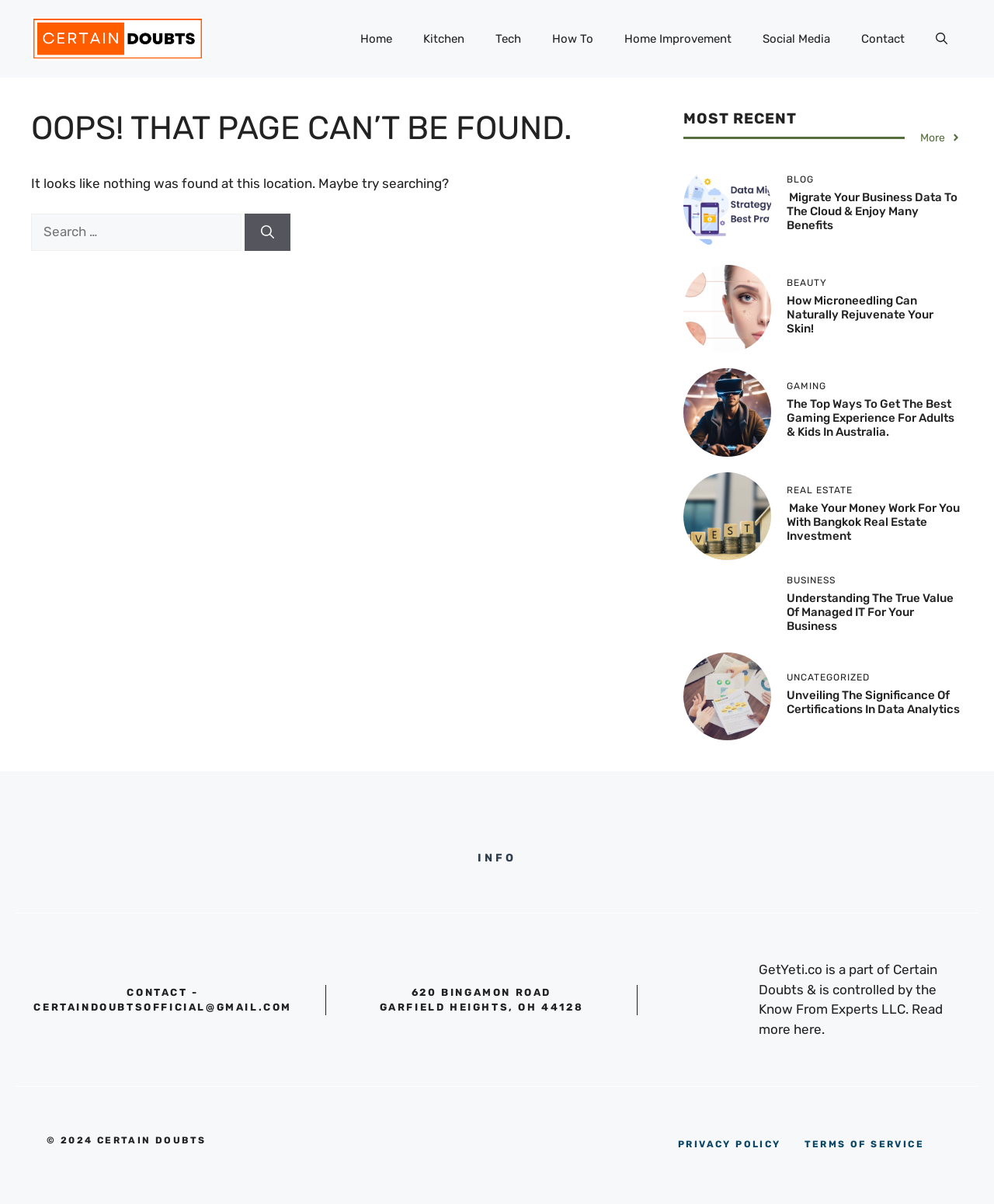How many links are listed under the 'MOST RECENT' section?
Can you offer a detailed and complete answer to this question?

I counted the number of links listed under the 'MOST RECENT' section by looking at the elements in that section, which include 7 links to different articles or categories.